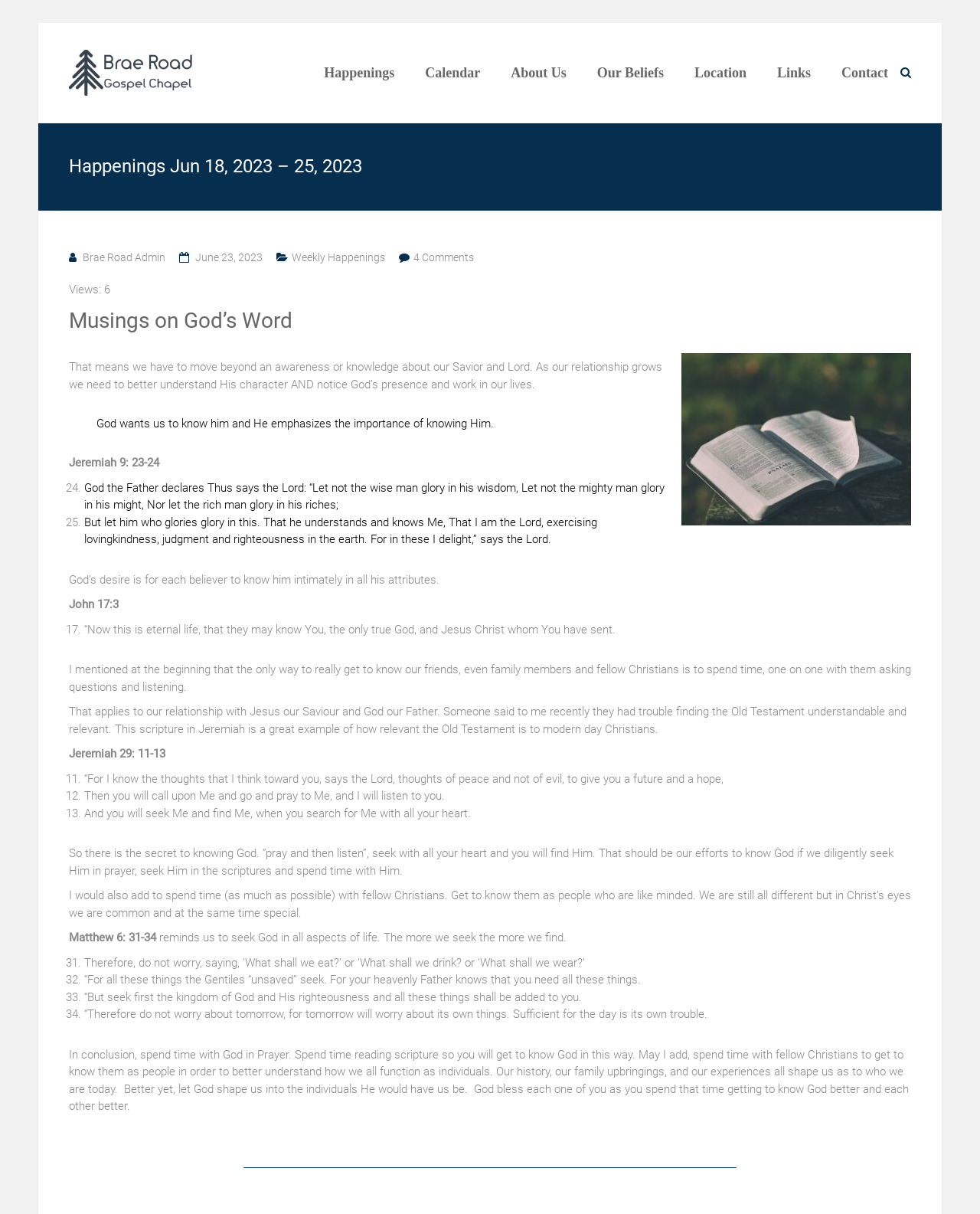Find the bounding box coordinates of the element to click in order to complete the given instruction: "View 'Weekly Happenings'."

[0.298, 0.207, 0.393, 0.217]